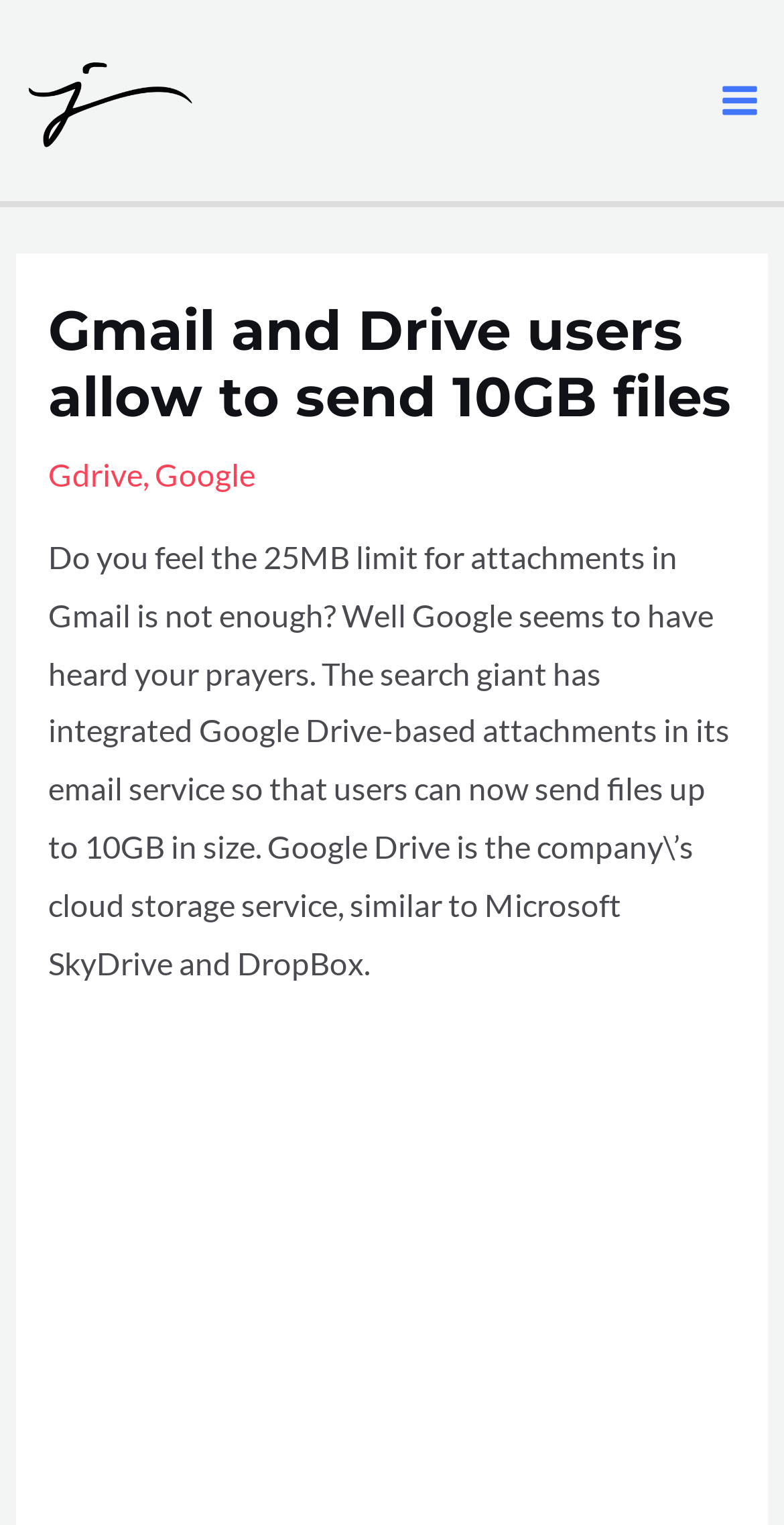What is the name of Google's cloud storage service?
Could you give a comprehensive explanation in response to this question?

The text mentions that Google Drive is the company's cloud storage service, similar to Microsoft SkyDrive and DropBox.